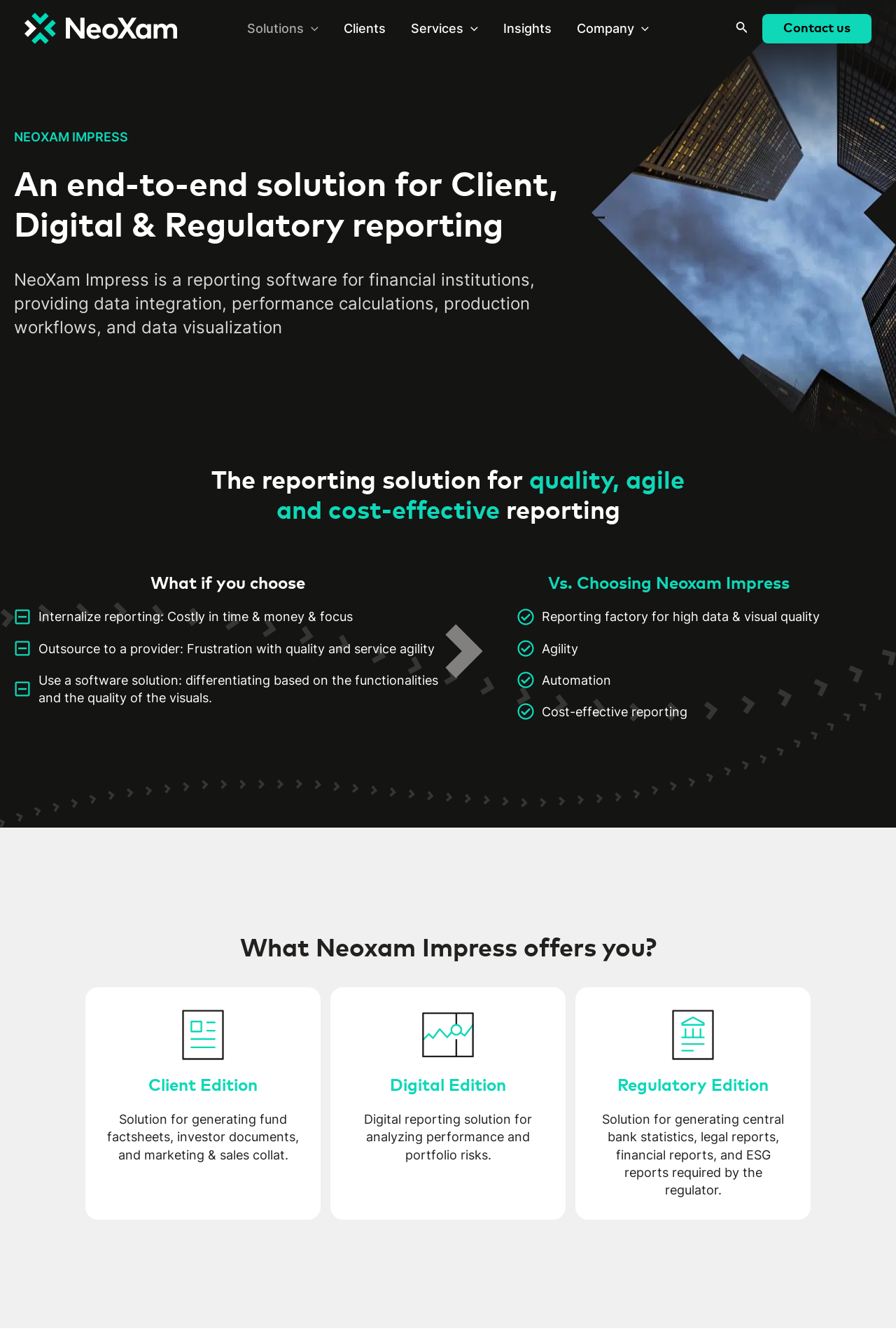Please provide the bounding box coordinates for the UI element as described: "Solutions". The coordinates must be four floats between 0 and 1, represented as [left, top, right, bottom].

[0.262, 0.003, 0.37, 0.04]